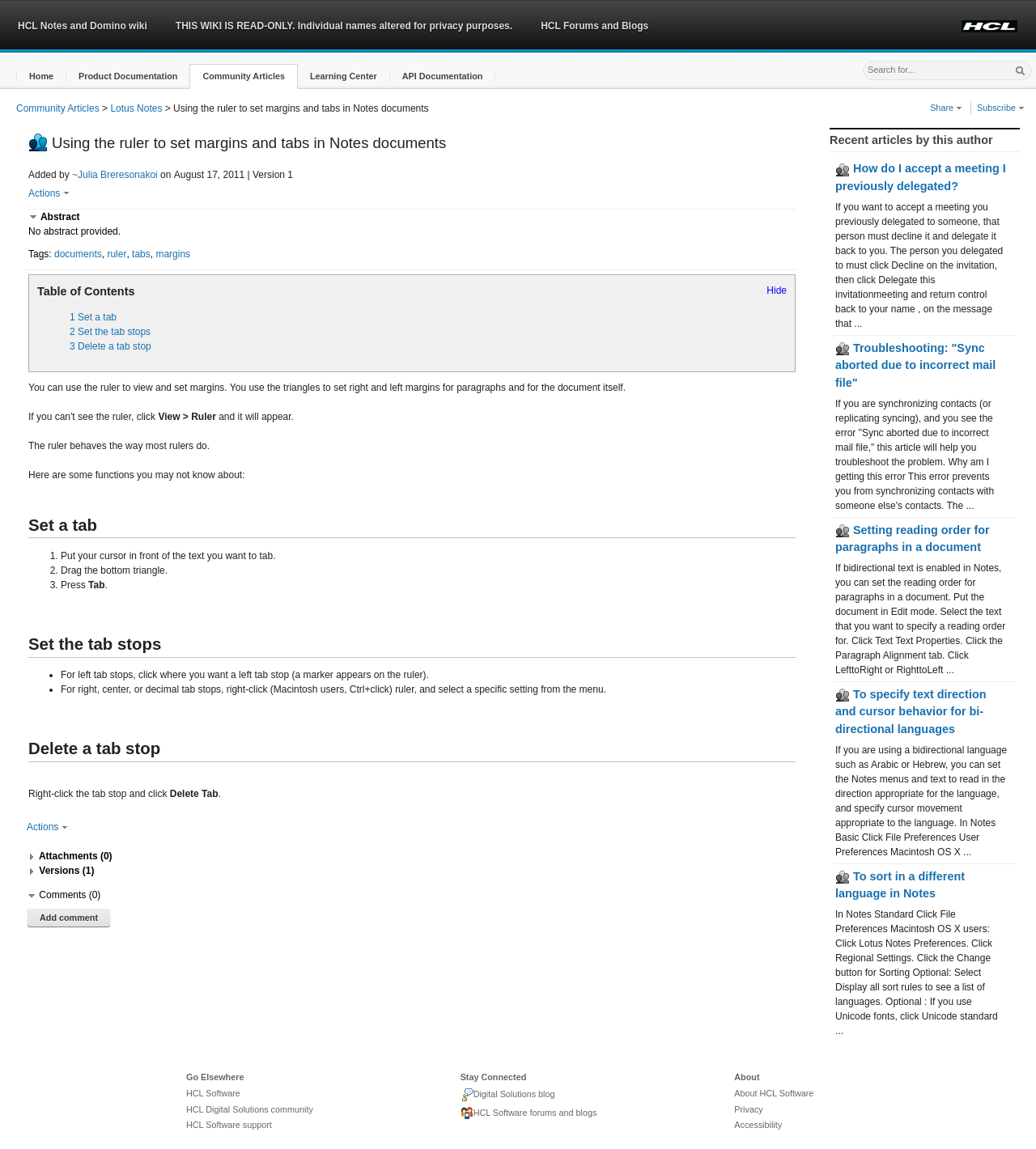Please identify the bounding box coordinates of the clickable element to fulfill the following instruction: "Read recent articles by this author". The coordinates should be four float numbers between 0 and 1, i.e., [left, top, right, bottom].

[0.801, 0.111, 0.984, 0.133]